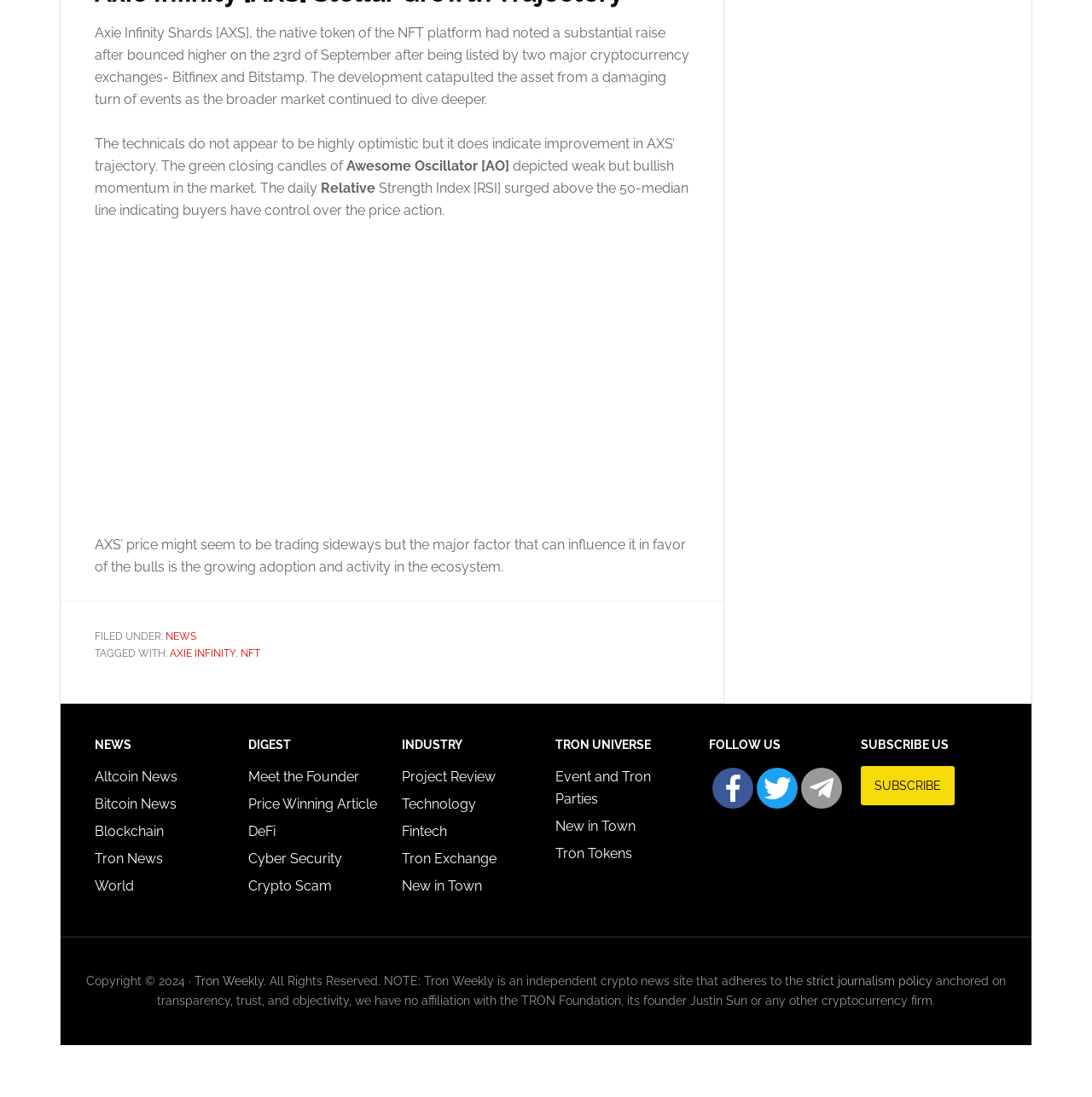Give a one-word or short phrase answer to the question: 
What is the indicator that shows buyers have control over the price action?

Relative Strength Index [RSI]